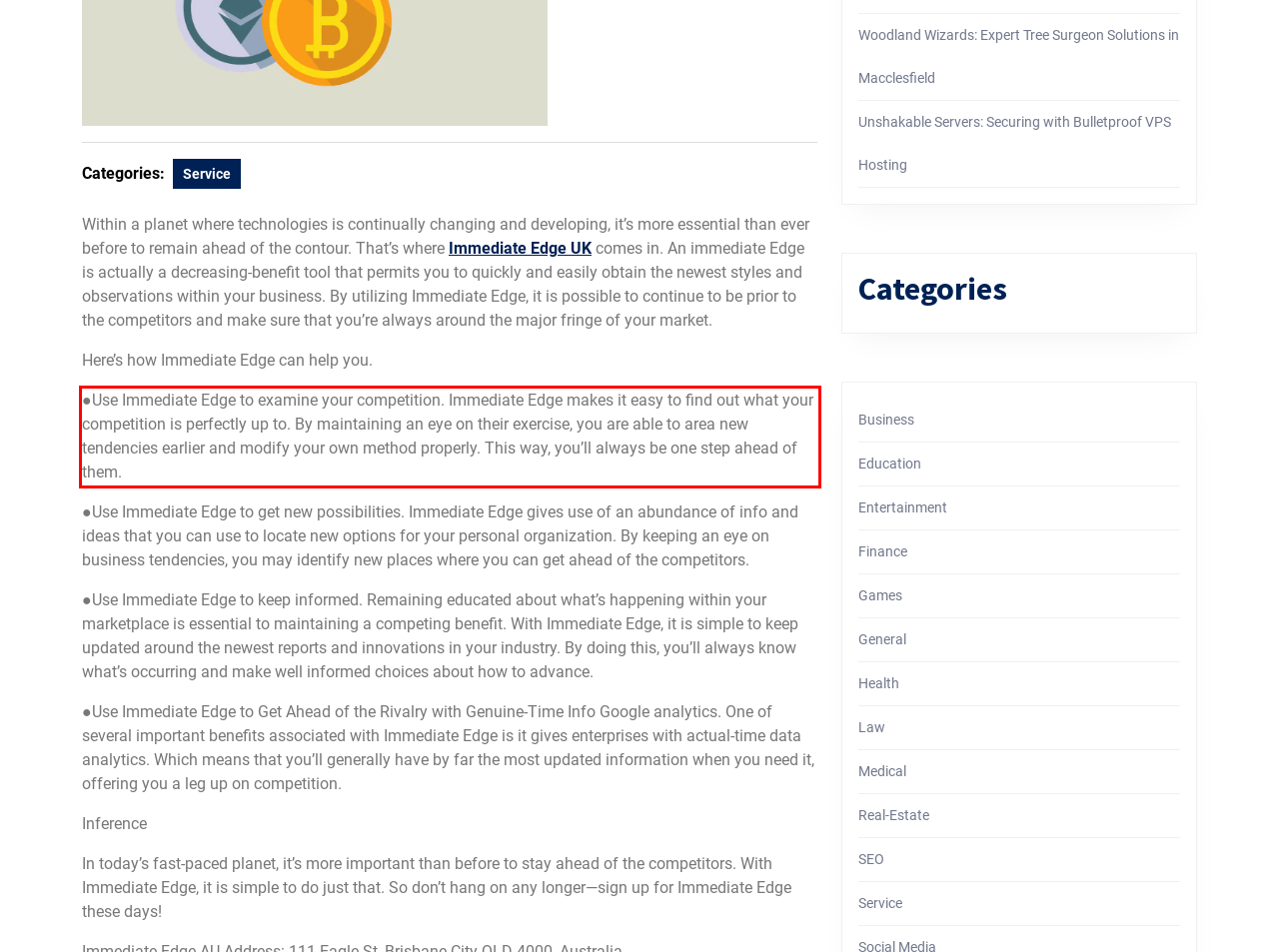Identify the text inside the red bounding box on the provided webpage screenshot by performing OCR.

●Use Immediate Edge to examine your competition. Immediate Edge makes it easy to find out what your competition is perfectly up to. By maintaining an eye on their exercise, you are able to area new tendencies earlier and modify your own method properly. This way, you’ll always be one step ahead of them.